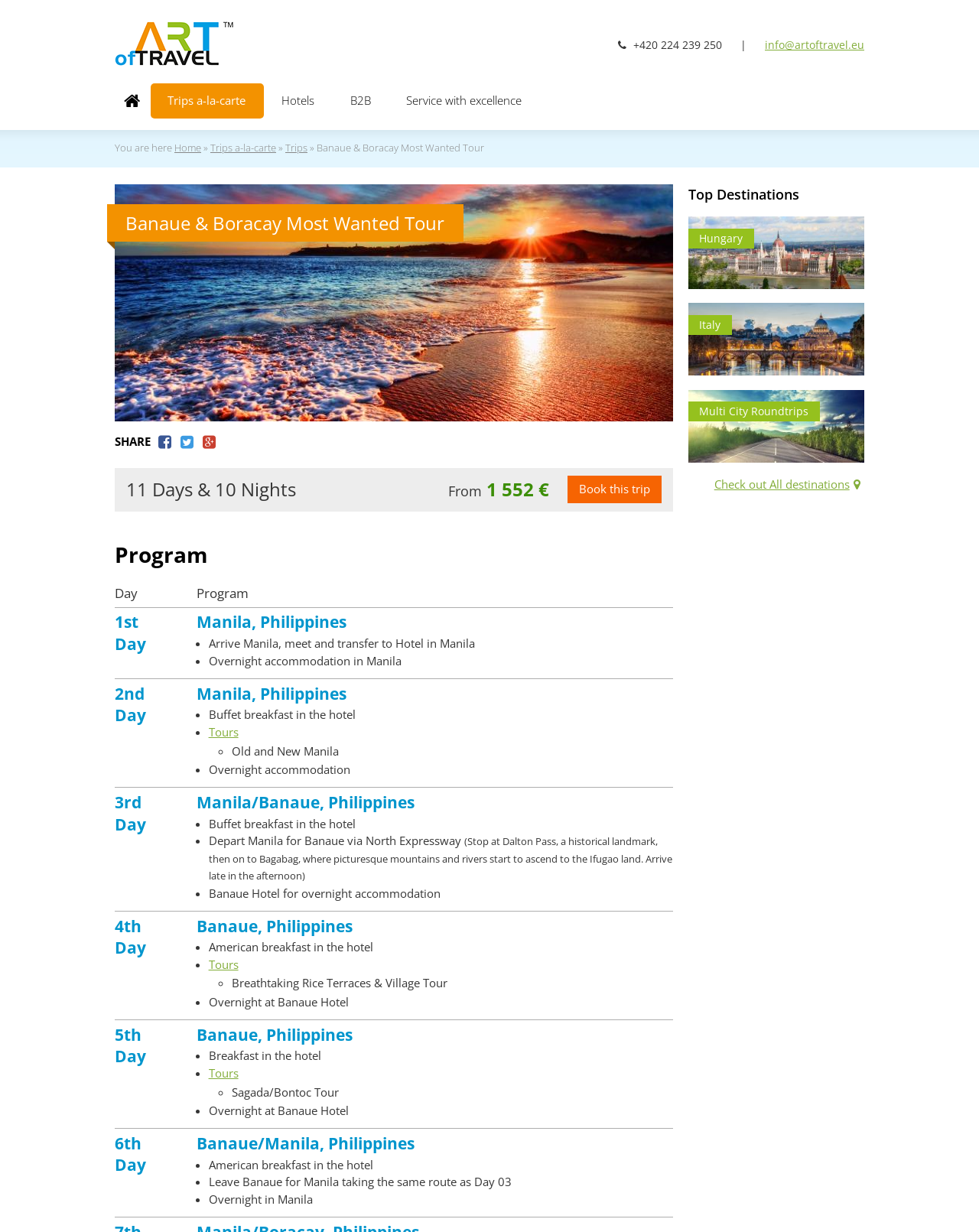Determine the bounding box coordinates of the clickable element necessary to fulfill the instruction: "Click on the 'Prev' link". Provide the coordinates as four float numbers within the 0 to 1 range, i.e., [left, top, right, bottom].

None